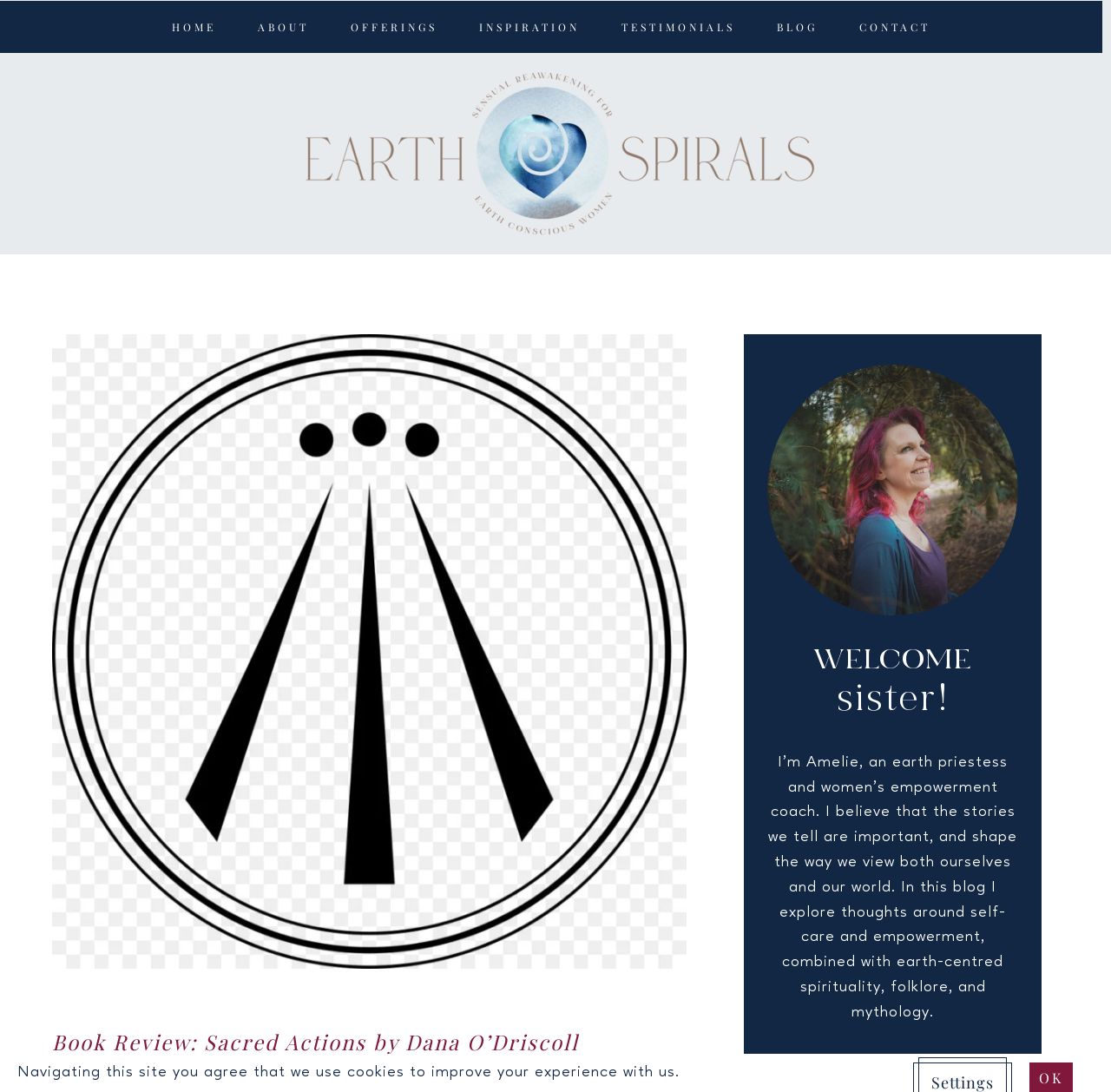Provide your answer in one word or a succinct phrase for the question: 
What is the title of the book being reviewed on the webpage?

Sacred Actions by Dana O’Driscoll